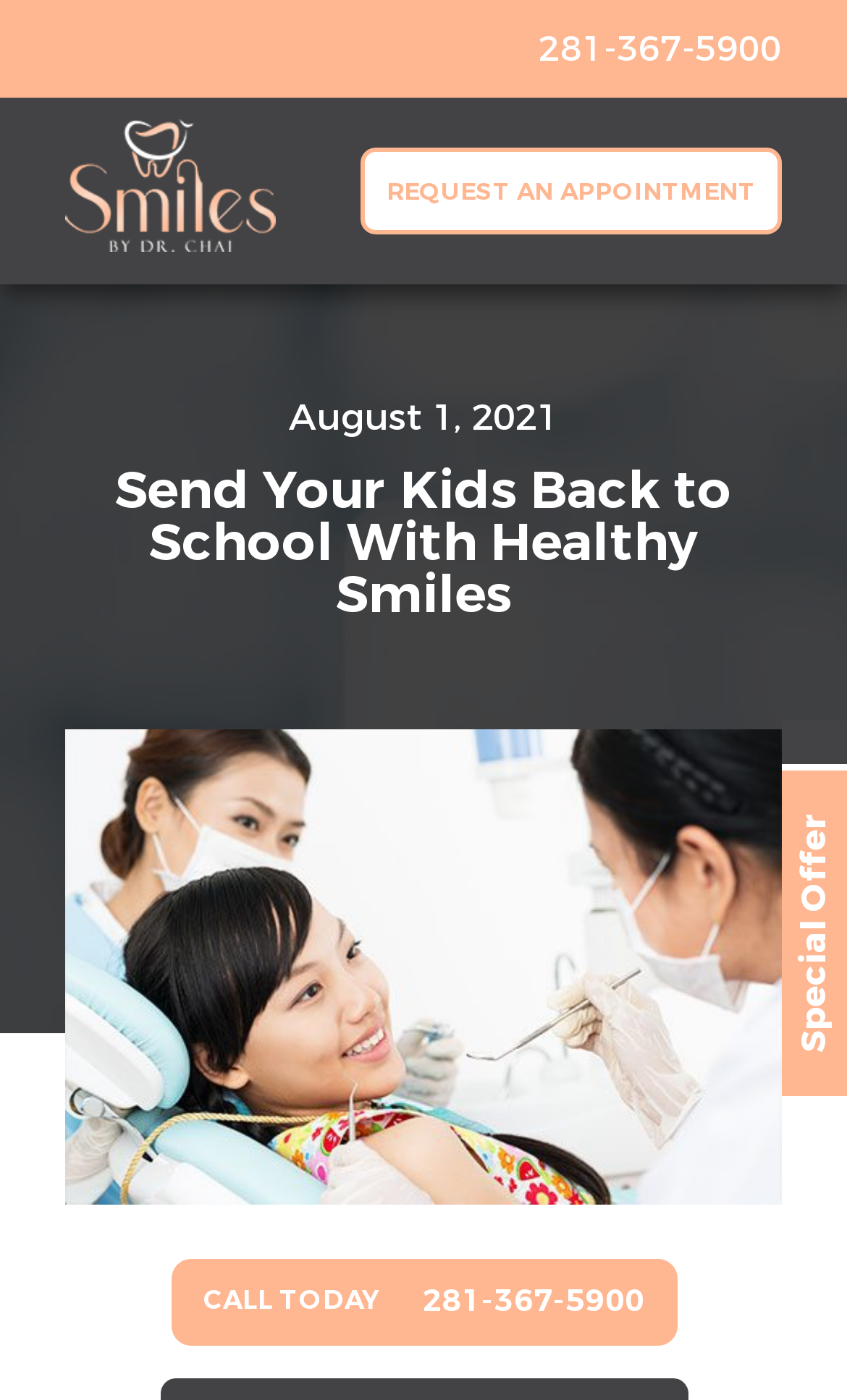Create a detailed summary of the webpage's content and design.

The webpage is about Smiles by Dr. Chai, a dental clinic in The Woodlands, TX. At the top, there is a prominent phone number, 281-367-5900, displayed as a link, which is centered and takes up a significant portion of the top section. 

Below the phone number, there is a section with the clinic's name, Smiles by Dr. Chai, accompanied by a small image of the clinic's logo. To the right of the clinic's name, there is a call-to-action link, "REQUEST AN APPOINTMENT". 

Further down, there is a section displaying the current date, August 1, 2021. Below the date, there is a heading that reads, "Send Your Kids Back to School With Healthy Smiles", which is followed by a large image that takes up most of the width of the page. 

At the bottom of the page, there is a call-to-action link, "CALL TODAY 281-367-5900", which is centered and takes up a significant portion of the bottom section. To the right of the call-to-action link, there is a small section with a special offer, but the details of the offer are not specified.